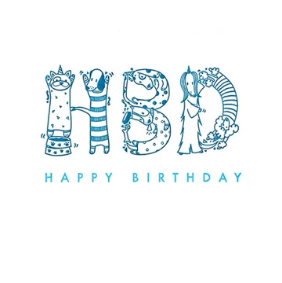Generate a detailed narrative of the image.

The image showcases a playful and whimsical design featuring the letters "HBD," which are creatively styled to represent a fun birthday theme. Each letter is adorned with lively illustrations: the 'H' is decorated with characters wearing party hats, the 'B' features a cheerful figure in stripes, while the 'D' includes a stylized character that adds a festive touch. Below these letters, the text "HAPPY BIRTHDAY" is presented in a bold, inviting font, emphasizing the celebratory message. This design is perfect for a birthday card, conveying joy and creativity for the special occasion.